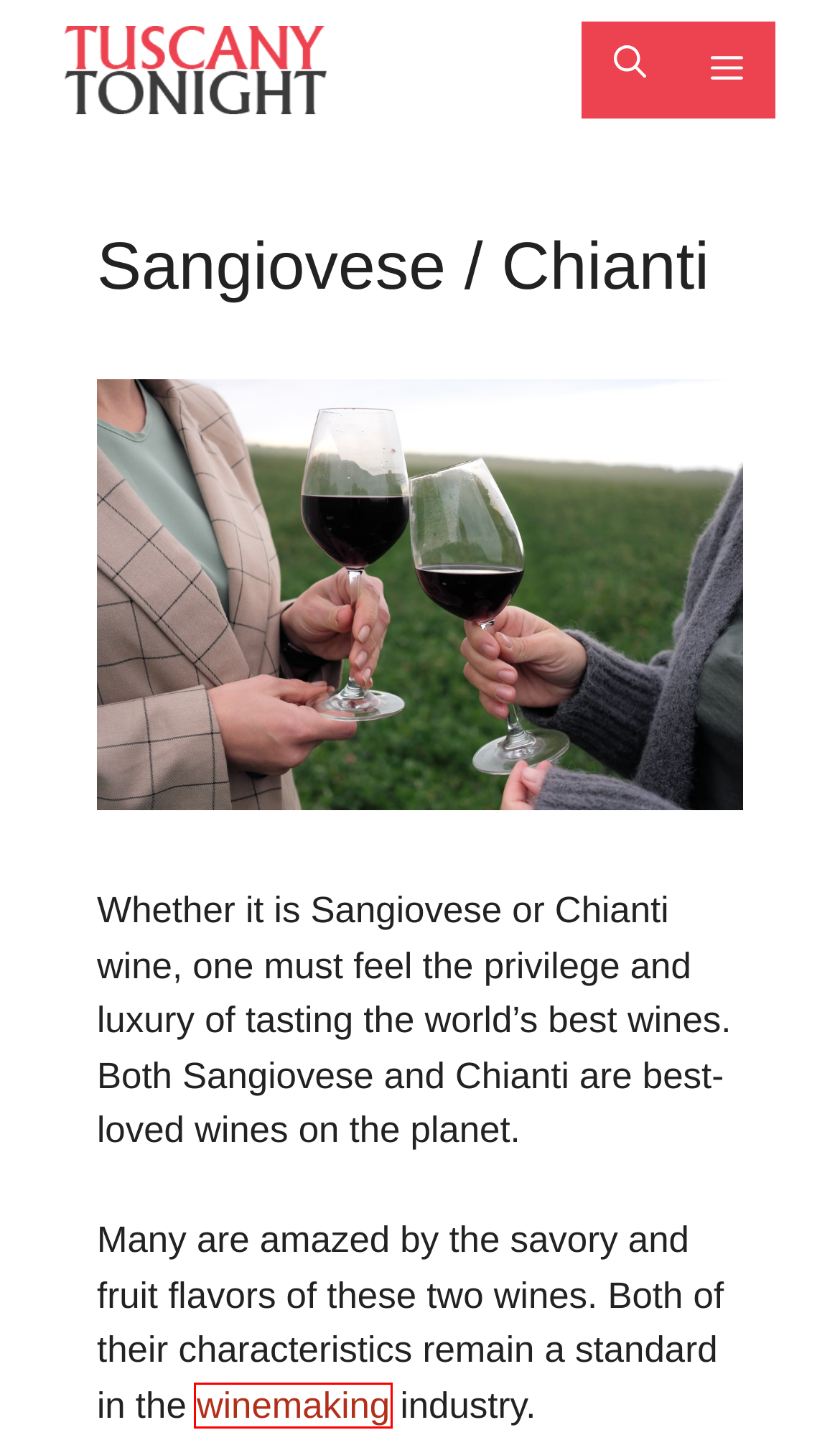Look at the screenshot of the webpage and find the element within the red bounding box. Choose the webpage description that best fits the new webpage that will appear after clicking the element. Here are the candidates:
A. A Taste of Italy: Comparing Costco’s Pizza to Authentic Tuscan Delights
B. Learn About the Frescobaldi Italian Winemaking Family
C. Risotto alla Parmigiana recipe - Italian Food and Cooking Recipes
D. Caramelized Onion Tart - Tuscany Tonight by Marchesi di Frescobaldi
E. Must-See Places to Visit in Tuscany
F. Bistecca Fiorentina recipe - Italian Food and Cooking Recipes
G. Applewood Smoked Cheddar - Tuscany Tonight by Marchesi di Frescobaldi
H. Tuscany Tonight | Tuscany Tonight

B